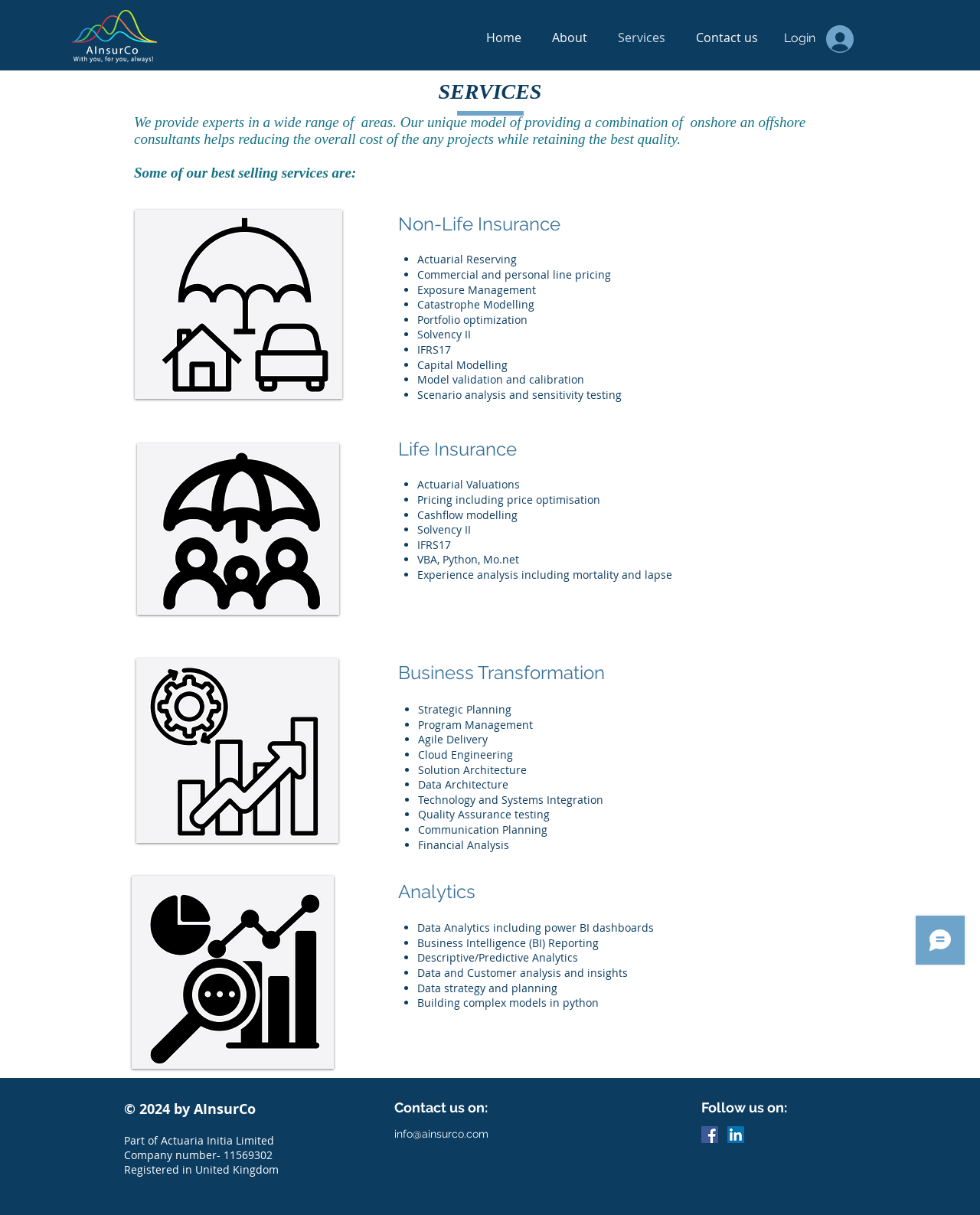What is the purpose of the 'Business Transformation' service?
Using the image, provide a concise answer in one word or a short phrase.

Strategic Planning